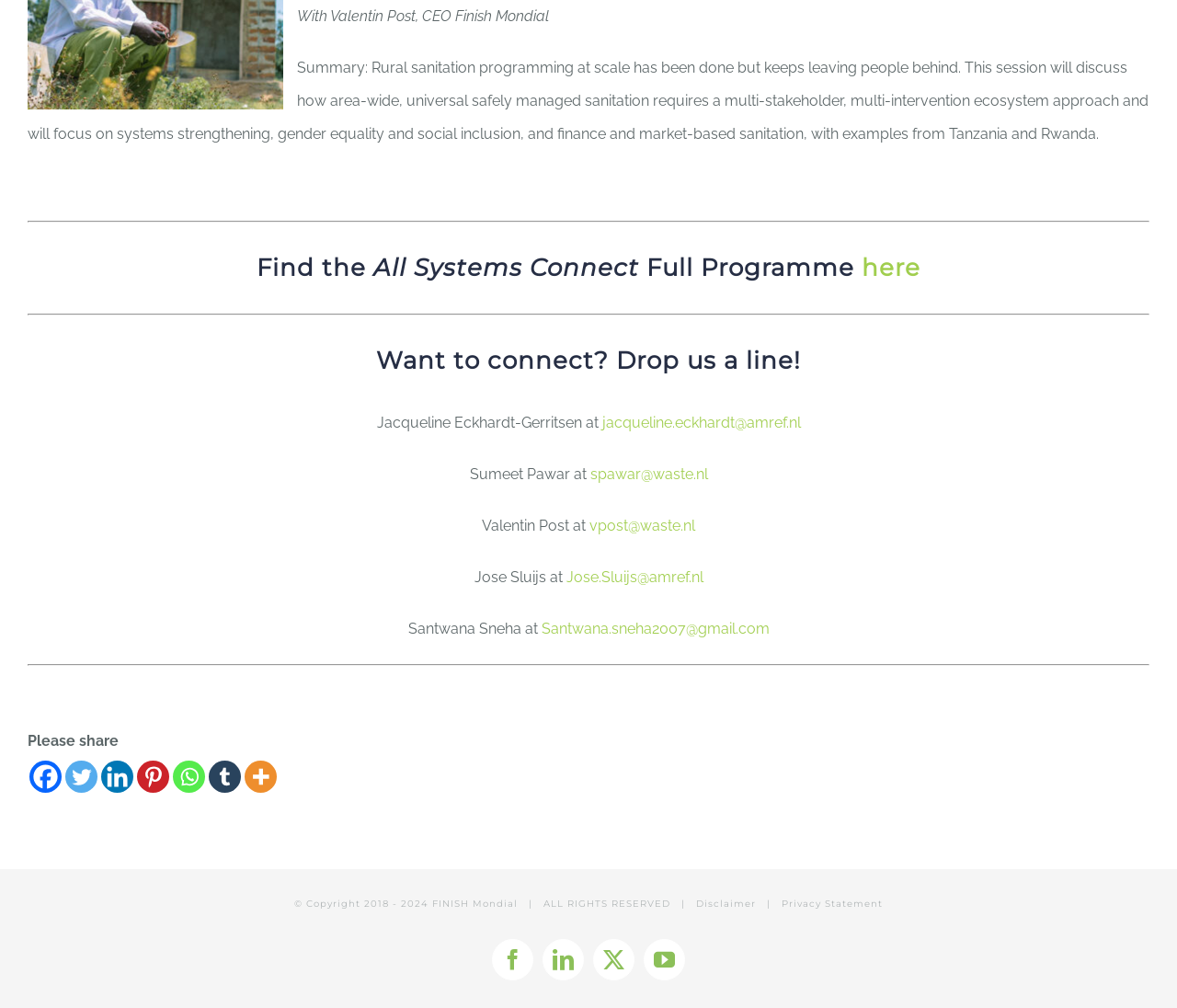Please determine the bounding box coordinates of the element's region to click in order to carry out the following instruction: "Read reviews of Patriot Gold Group". The coordinates should be four float numbers between 0 and 1, i.e., [left, top, right, bottom].

None